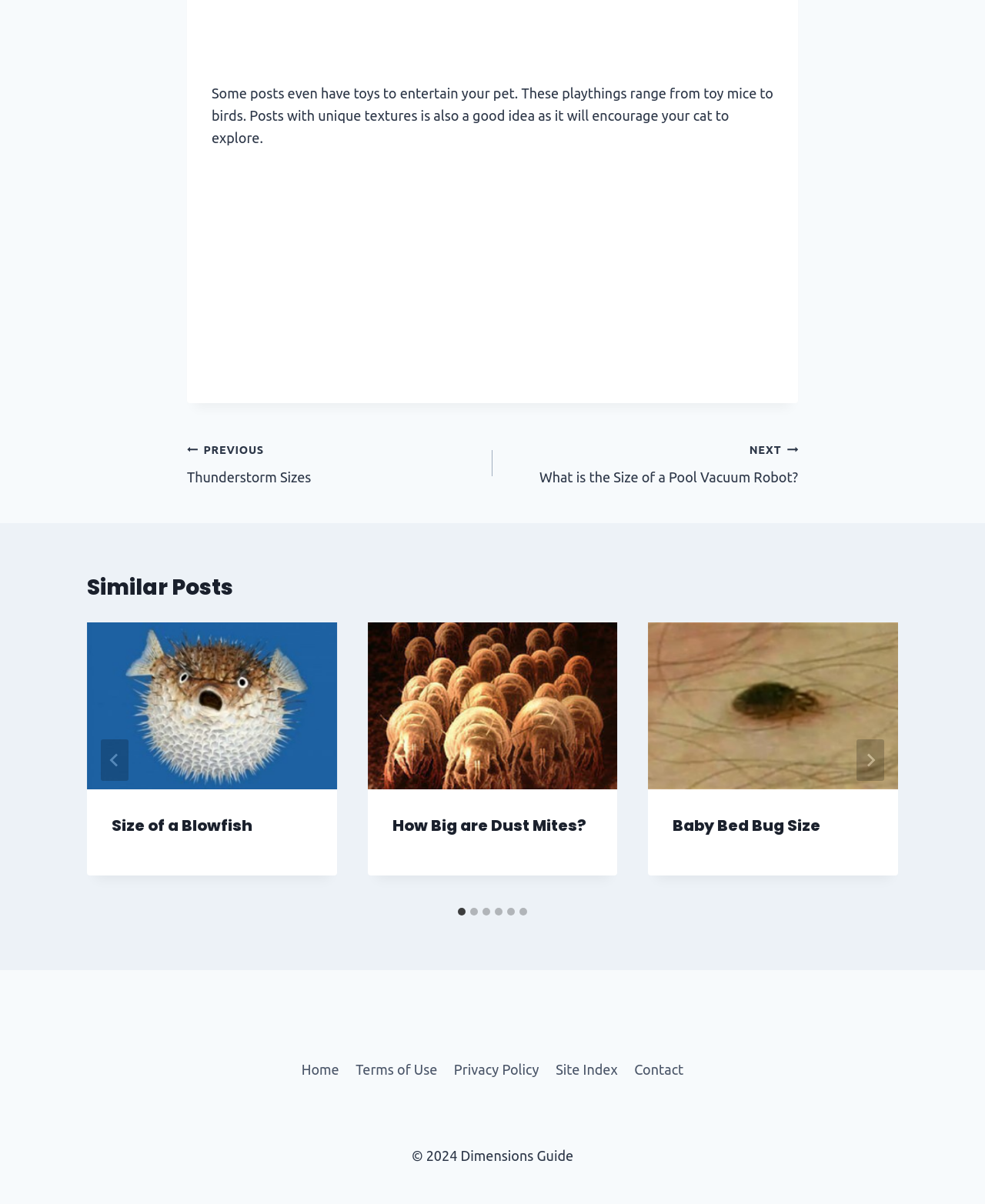What is the copyright year mentioned at the bottom of the page?
Refer to the image and provide a detailed answer to the question.

The copyright year can be found in the static text '© 2024 Dimensions Guide' which is located at the bottom of the page.